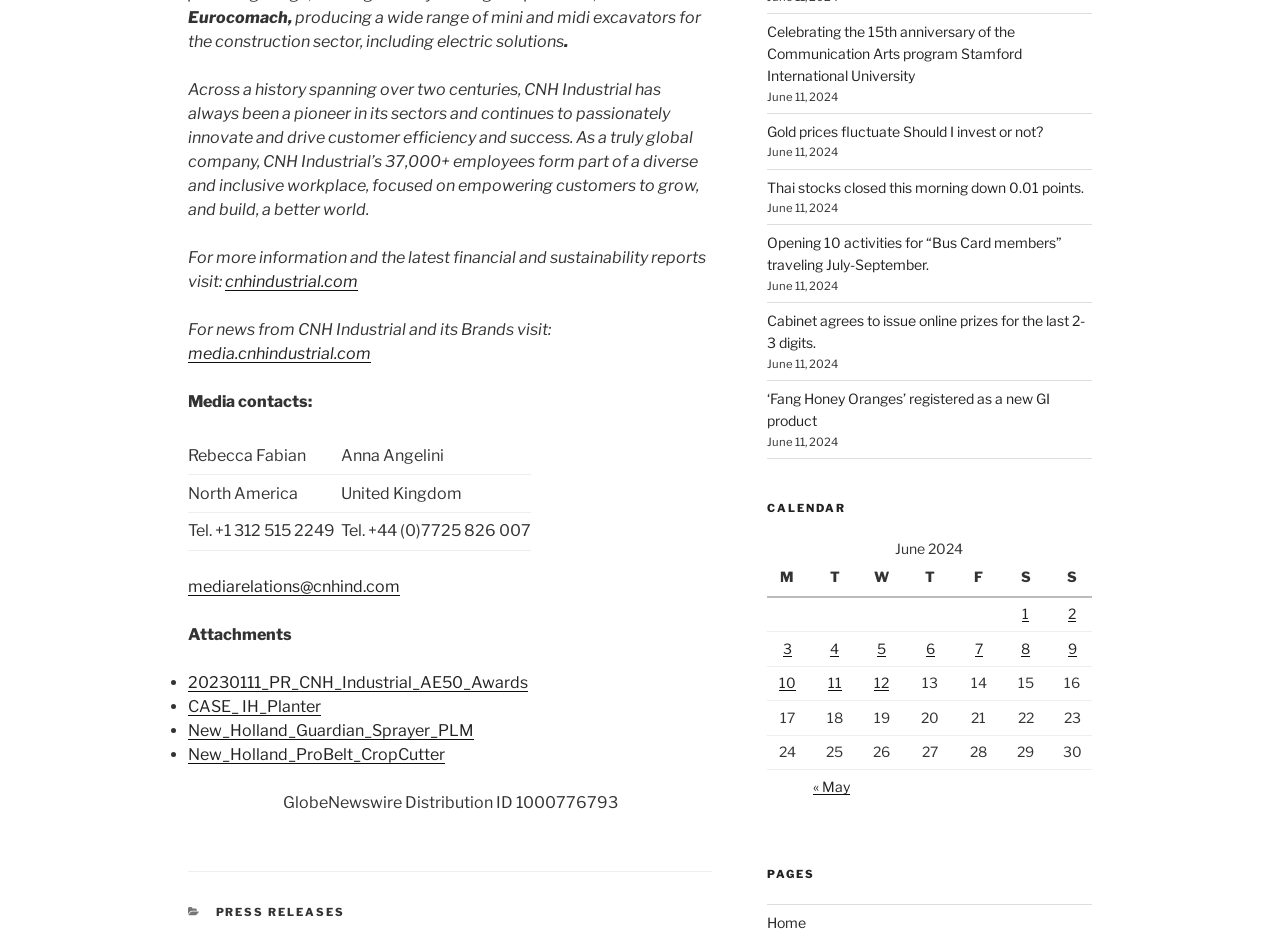Please determine the bounding box coordinates of the clickable area required to carry out the following instruction: "visit cnhindustrial.com". The coordinates must be four float numbers between 0 and 1, represented as [left, top, right, bottom].

[0.176, 0.289, 0.28, 0.31]